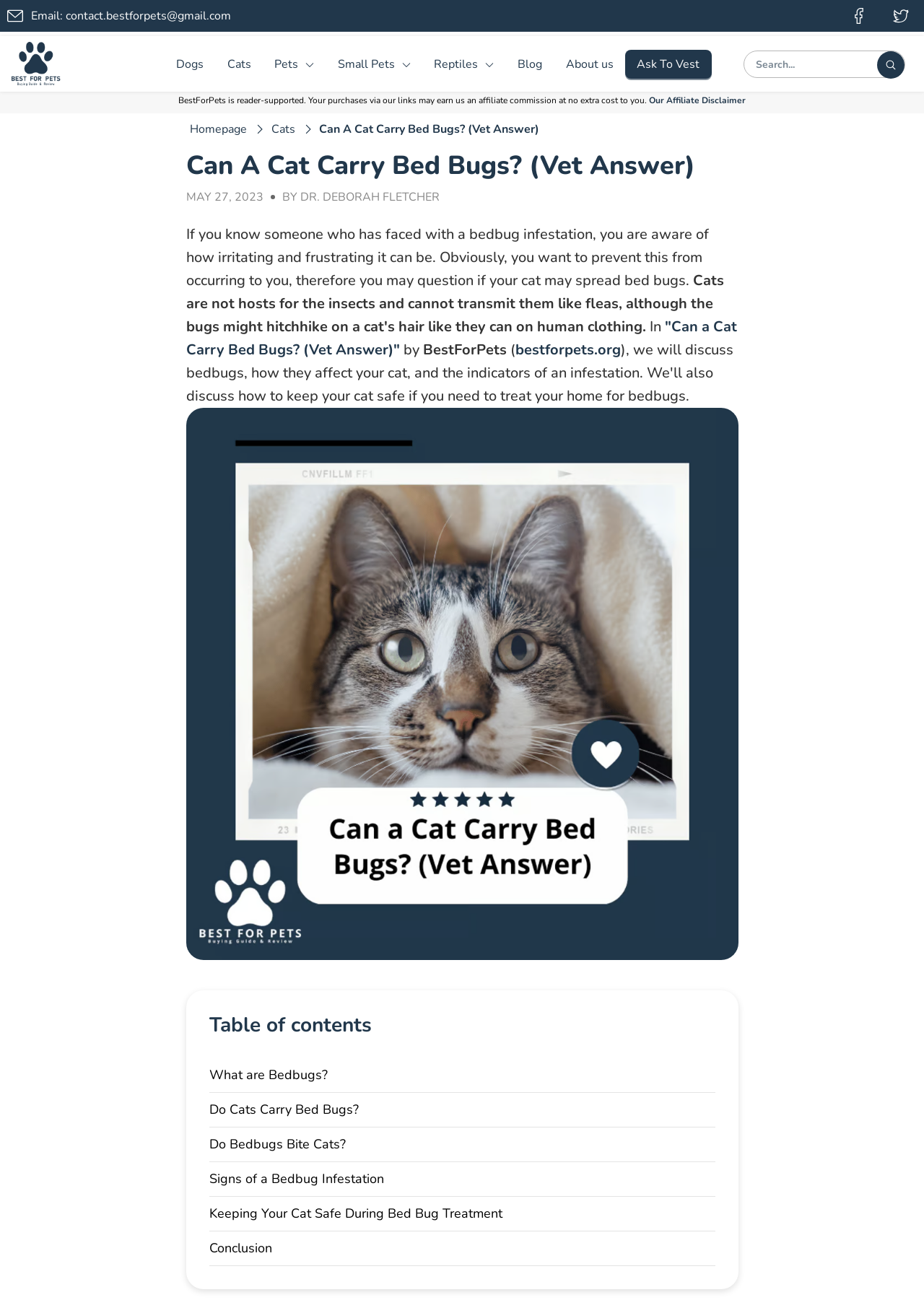Locate the bounding box coordinates of the element that needs to be clicked to carry out the instruction: "Search for something". The coordinates should be given as four float numbers ranging from 0 to 1, i.e., [left, top, right, bottom].

[0.804, 0.039, 0.98, 0.06]